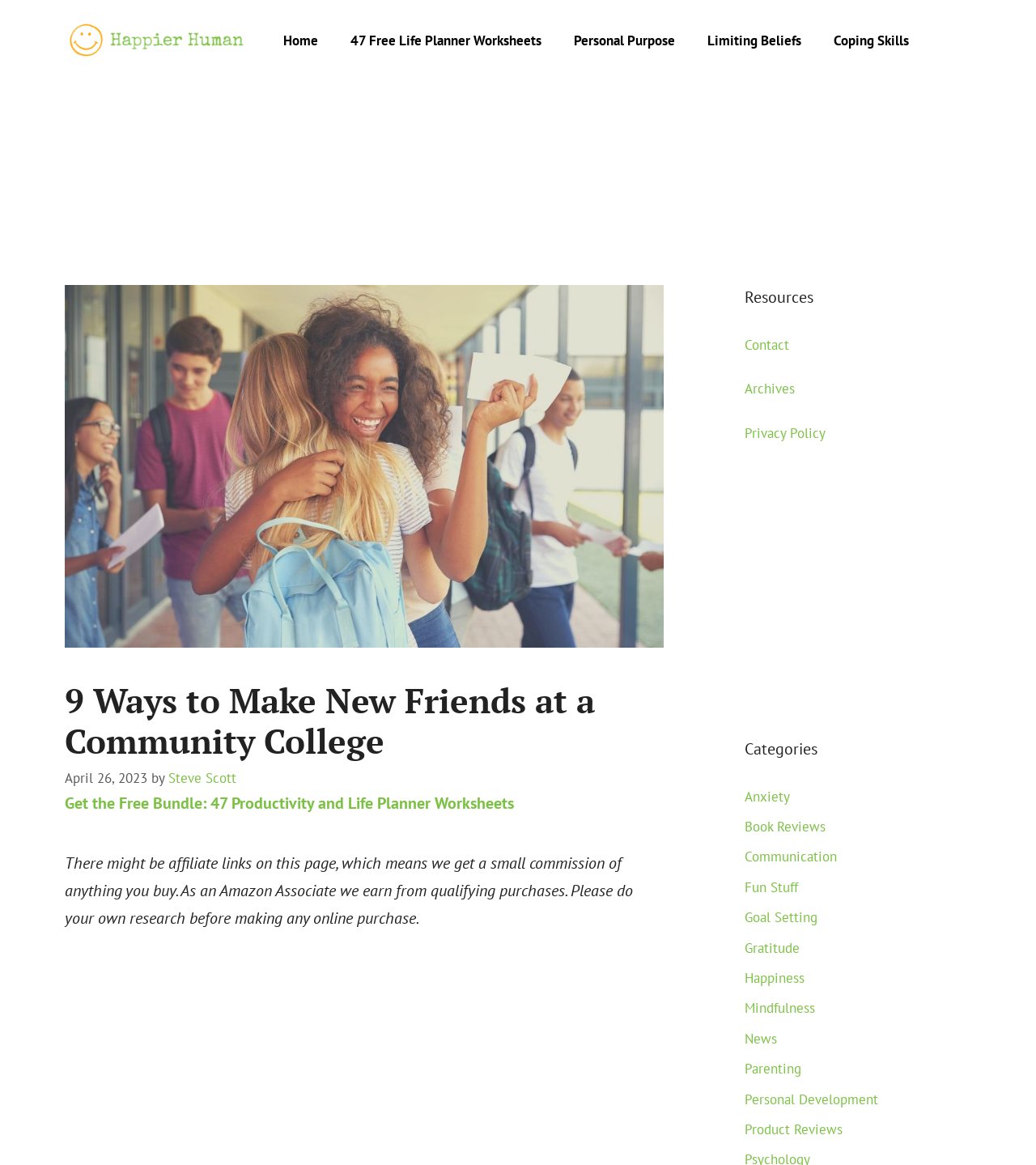Please find and generate the text of the main header of the webpage.

9 Ways to Make New Friends at a Community College